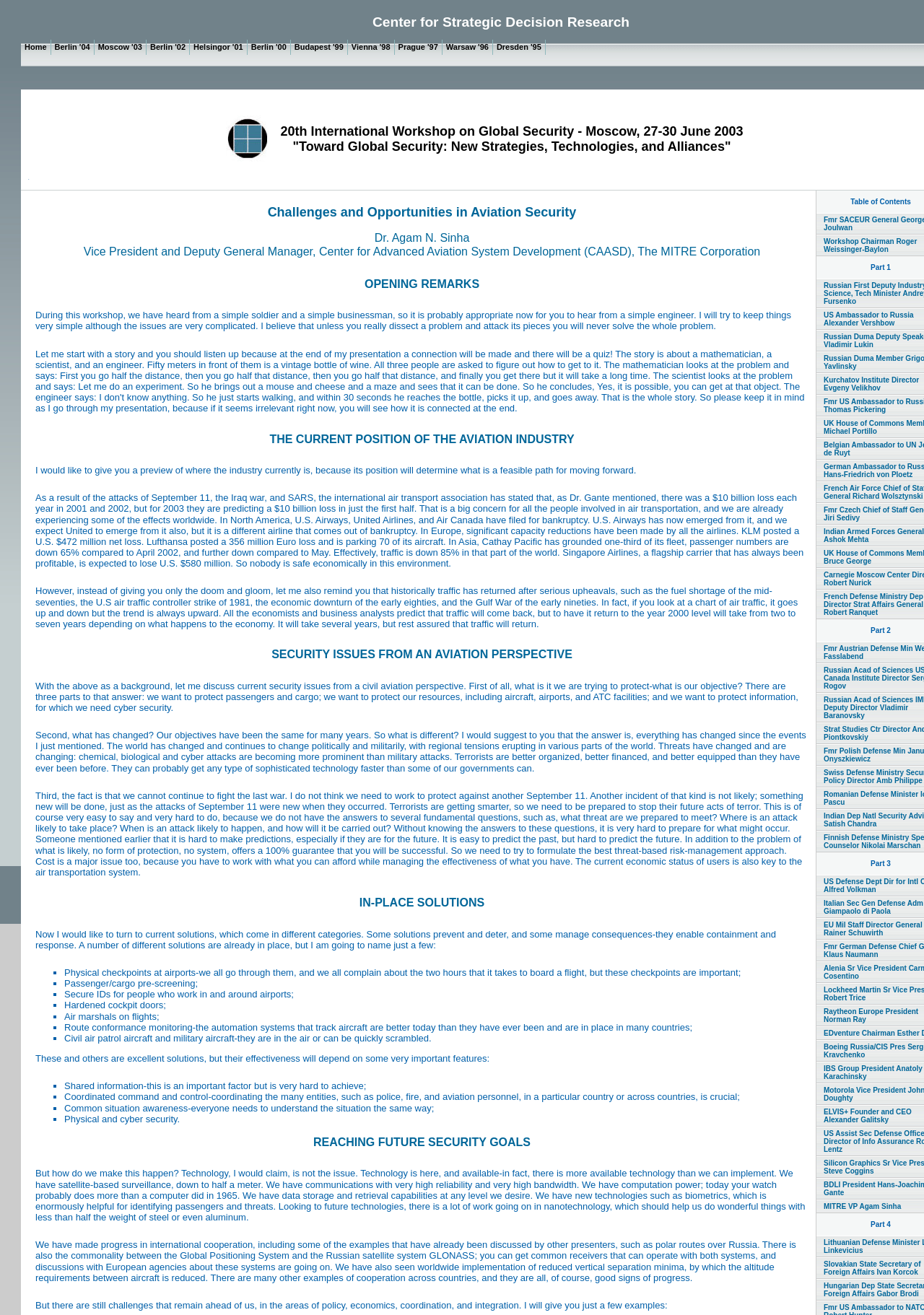What is the title of the first section? Using the information from the screenshot, answer with a single word or phrase.

Challenges and Opportunities in Aviation Security